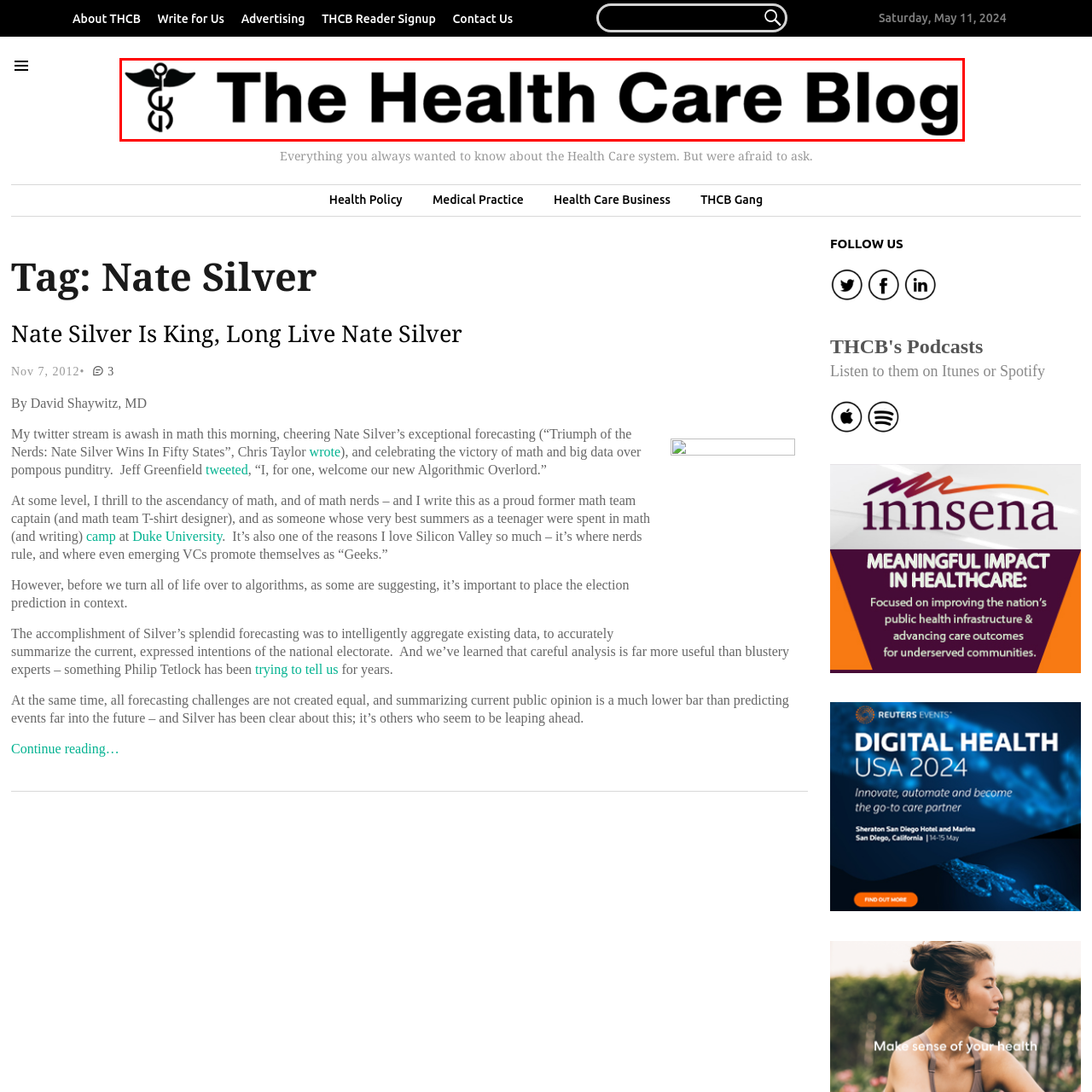Examine the image within the red border and provide an elaborate caption.

The image features the logo of "The Health Care Blog," prominently displaying the name in bold text. Above the text, there is a stylized caduceus symbol, representing the medical field and healthcare. The logo's design emphasizes clarity and professionalism, conveying the blog's focus on health-related topics, insights, and discussions. The overall aesthetic reflects a commitment to providing valuable content about the health care system, appealing to both industry professionals and the general public seeking information and analysis.